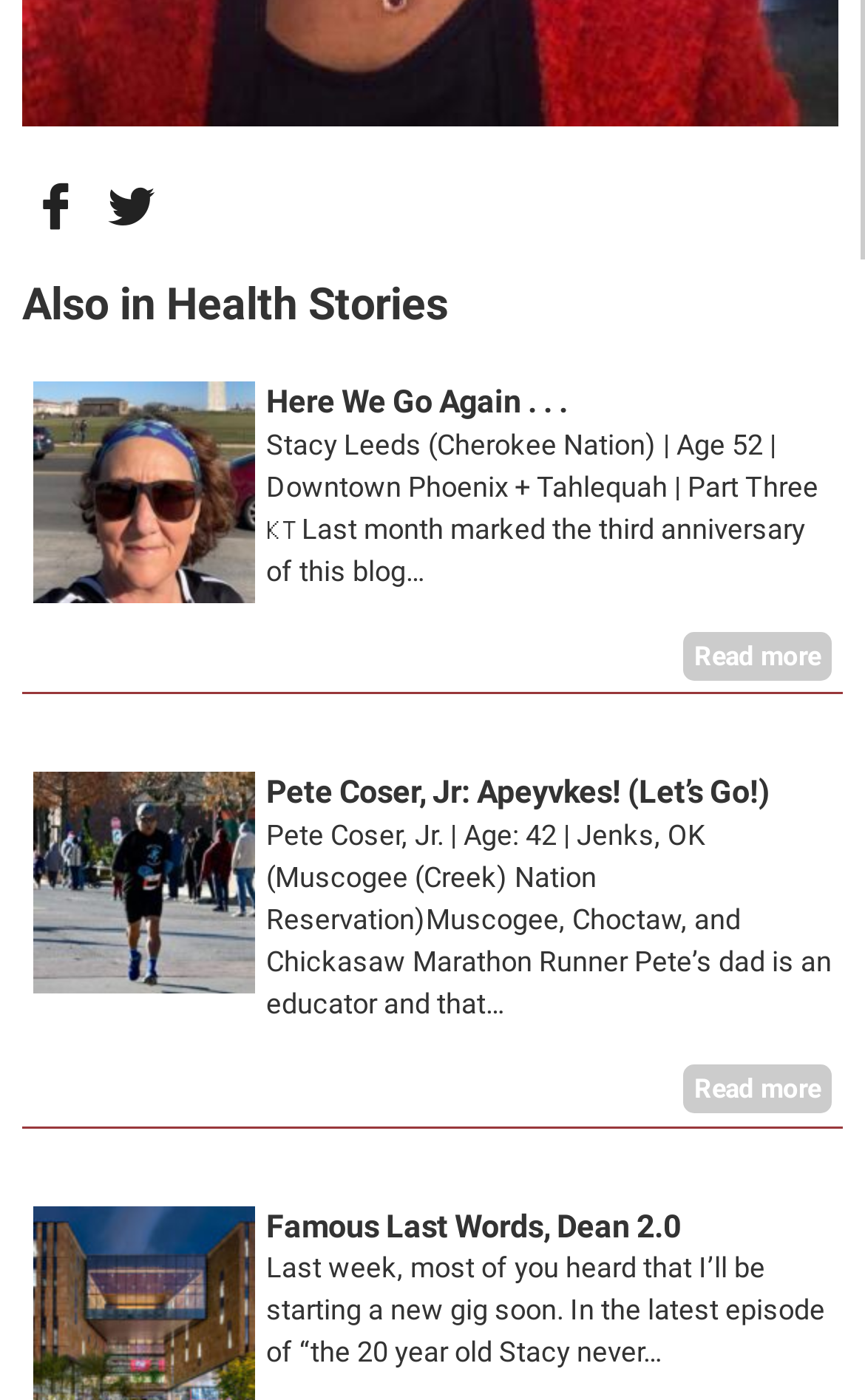How many stories are featured on this page?
Answer the question using a single word or phrase, according to the image.

3